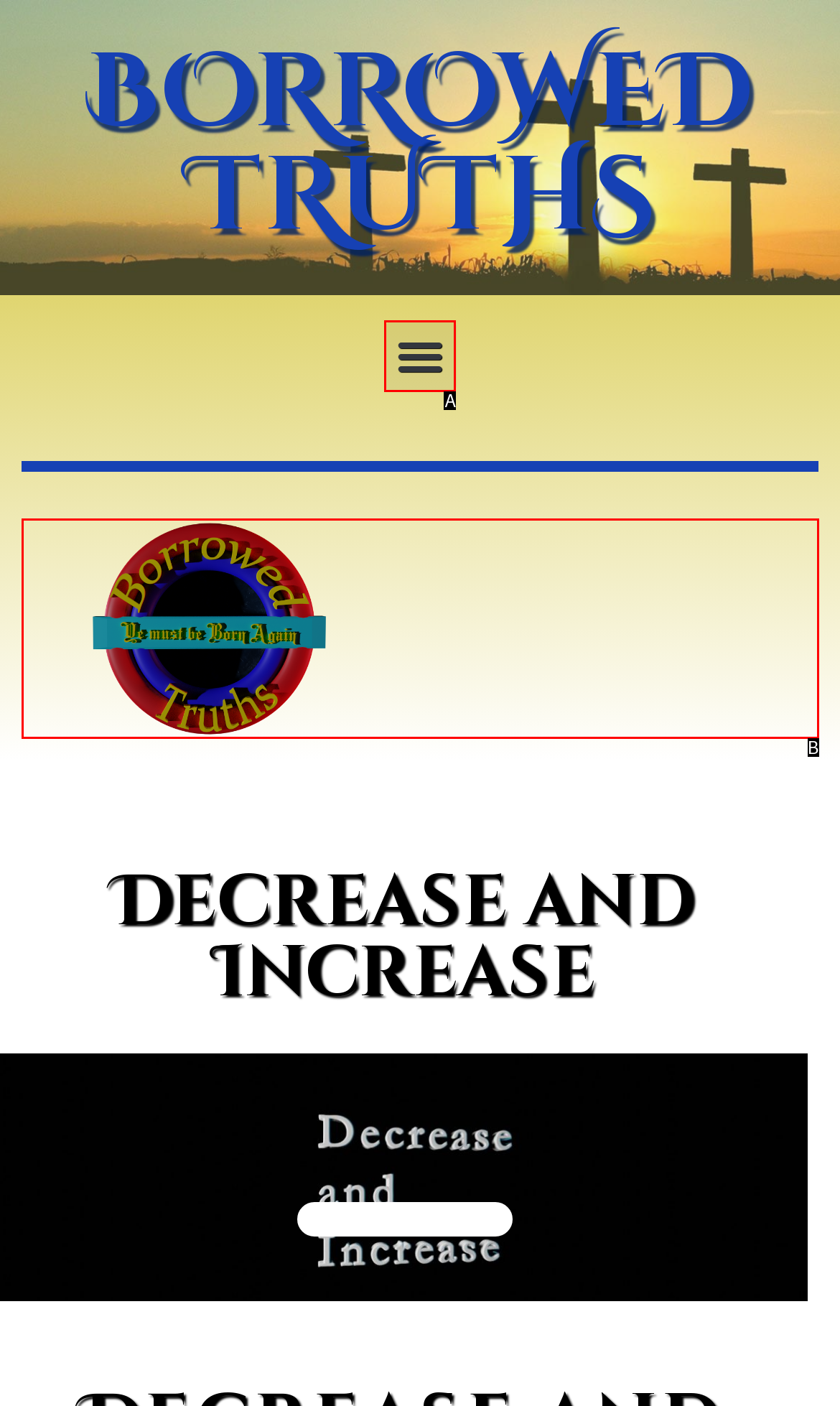Look at the description: Menu
Determine the letter of the matching UI element from the given choices.

A